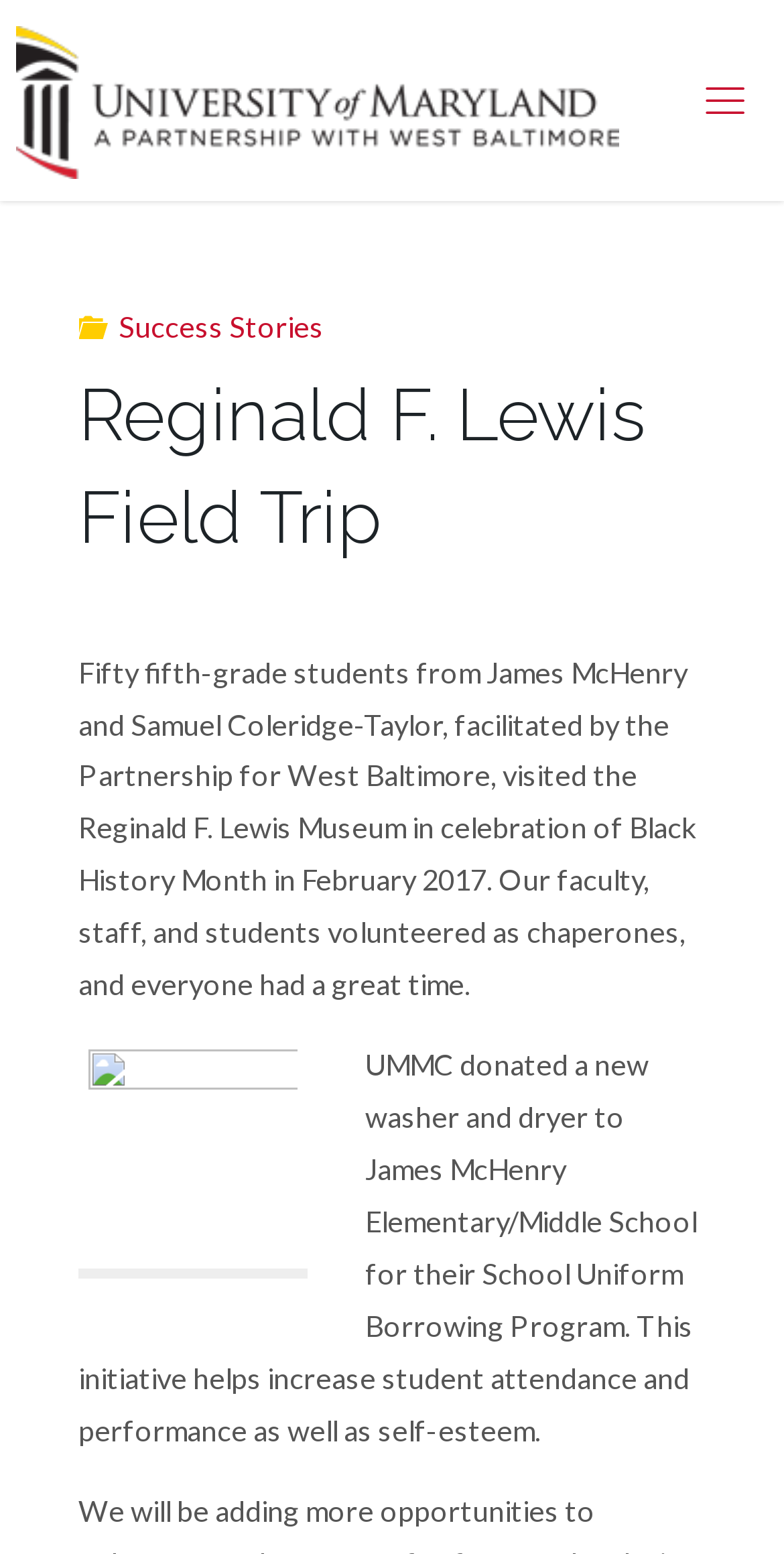Give a short answer using one word or phrase for the question:
Who facilitated the field trip?

Partnership for West Baltimore